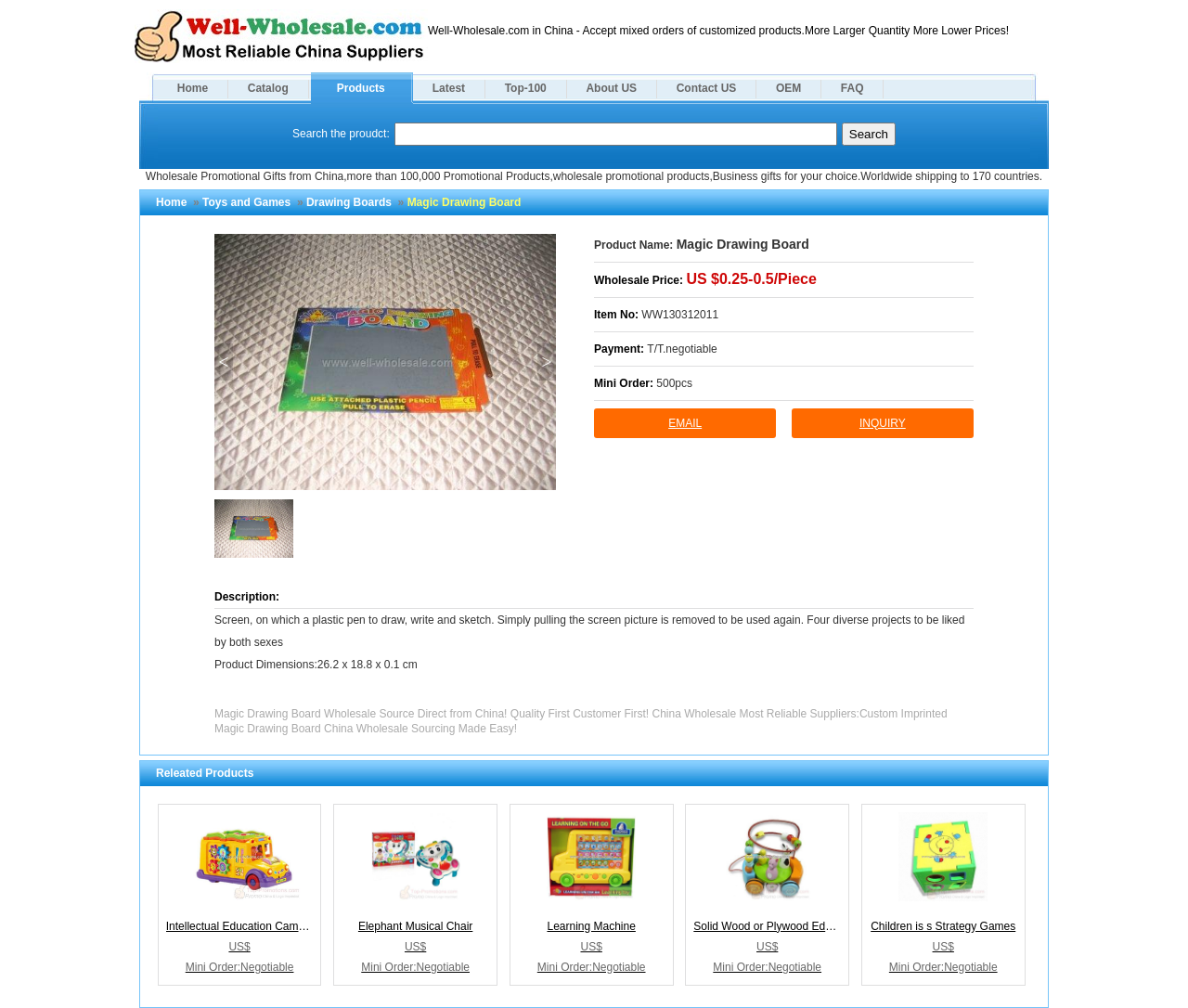Identify the bounding box coordinates of the specific part of the webpage to click to complete this instruction: "Search for a product".

[0.332, 0.122, 0.705, 0.145]